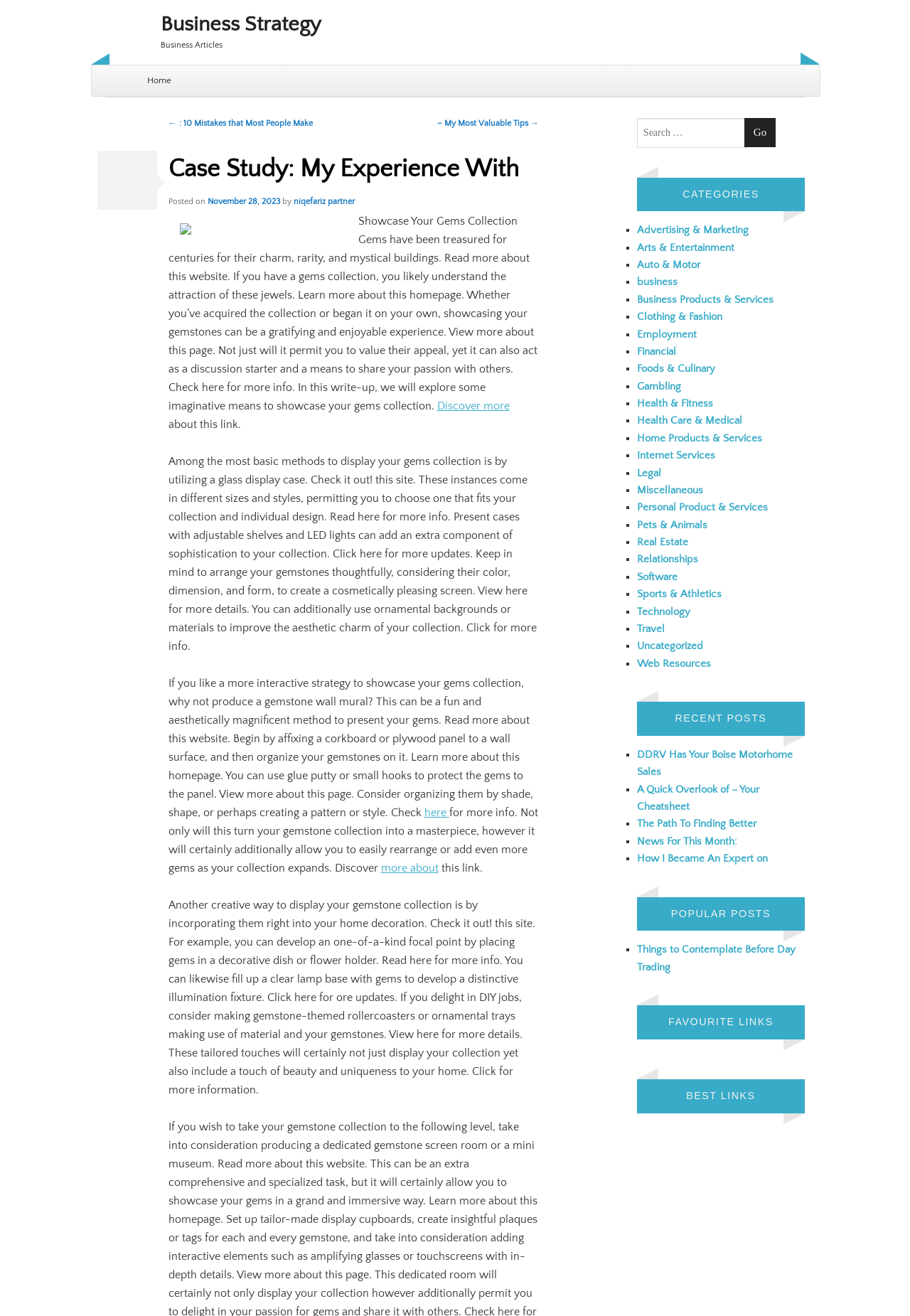What can you use to secure gems to a panel?
Please respond to the question thoroughly and include all relevant details.

According to the article, you can use glue putty or small hooks to secure the gems to a panel when creating a gemstone wall mural, as mentioned in the paragraph 'You can use glue putty or small hooks to protect the gems to the panel'.